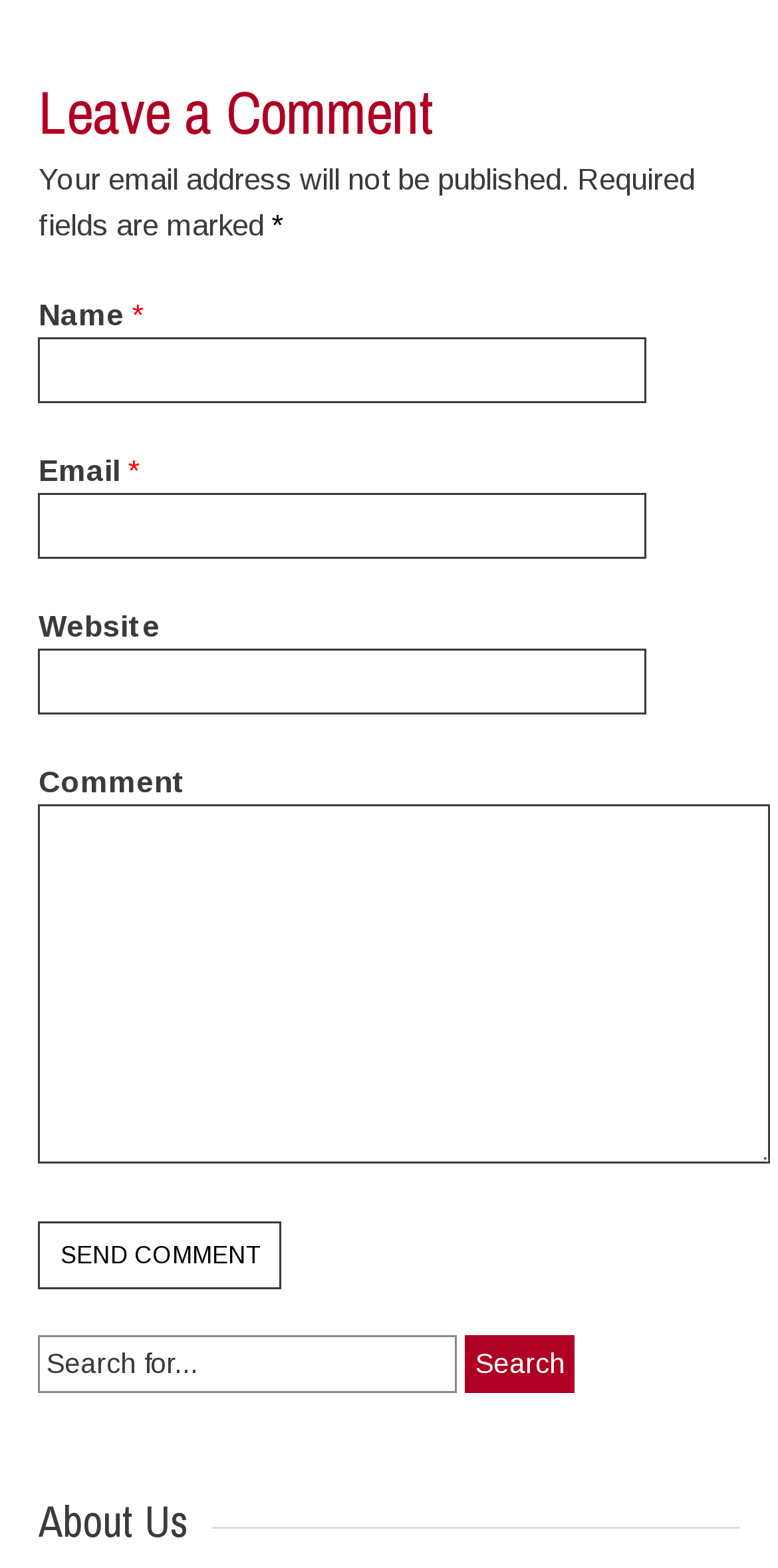How many text boxes are there in the comment form?
Using the image, provide a detailed and thorough answer to the question.

There are four text boxes in the comment form: 'Name', 'Email', 'Website', and 'Comment'. These text boxes are used to collect information from the commenter.